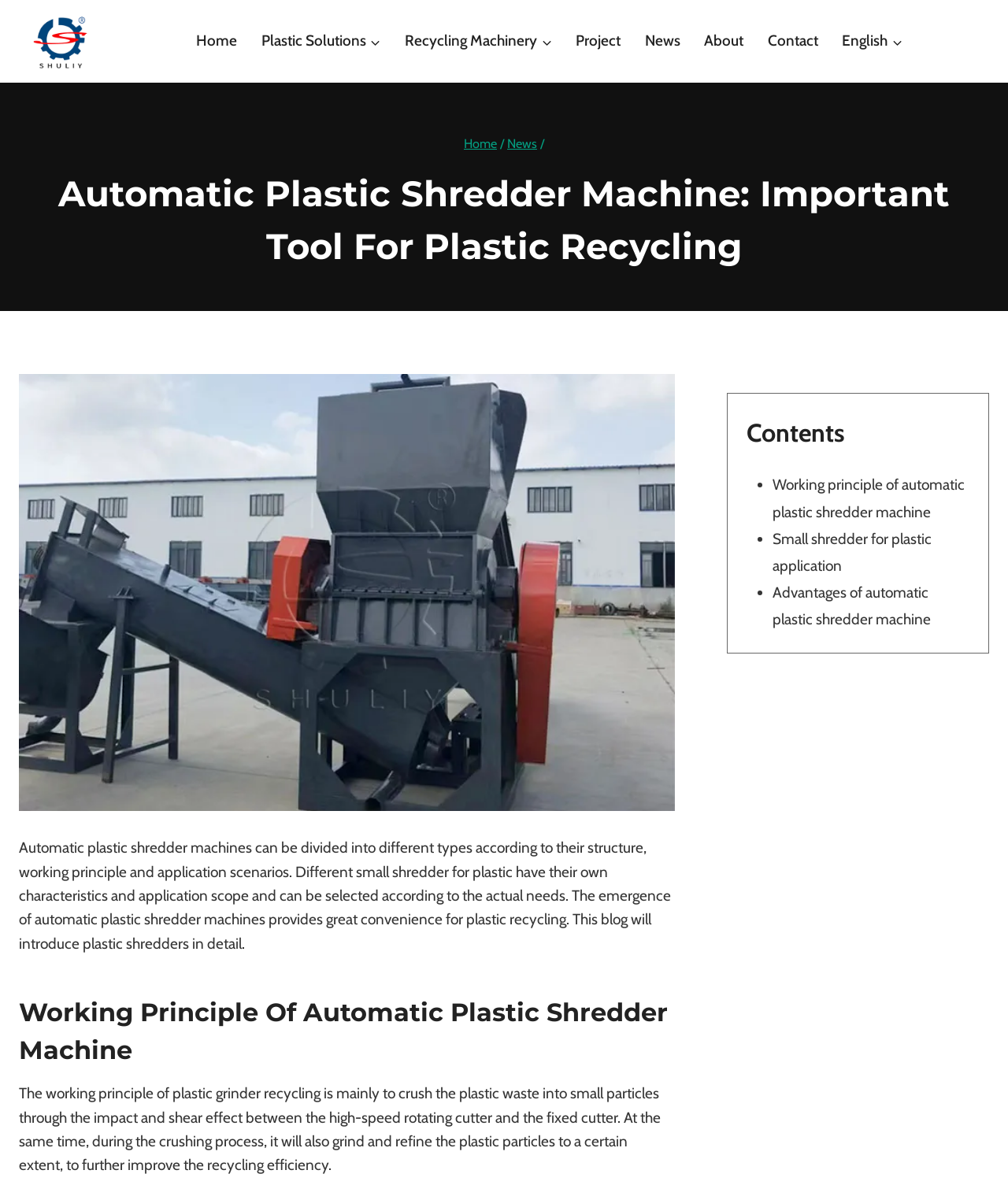Answer the question using only one word or a concise phrase: What is the navigation section above the main content?

Primary Navigation